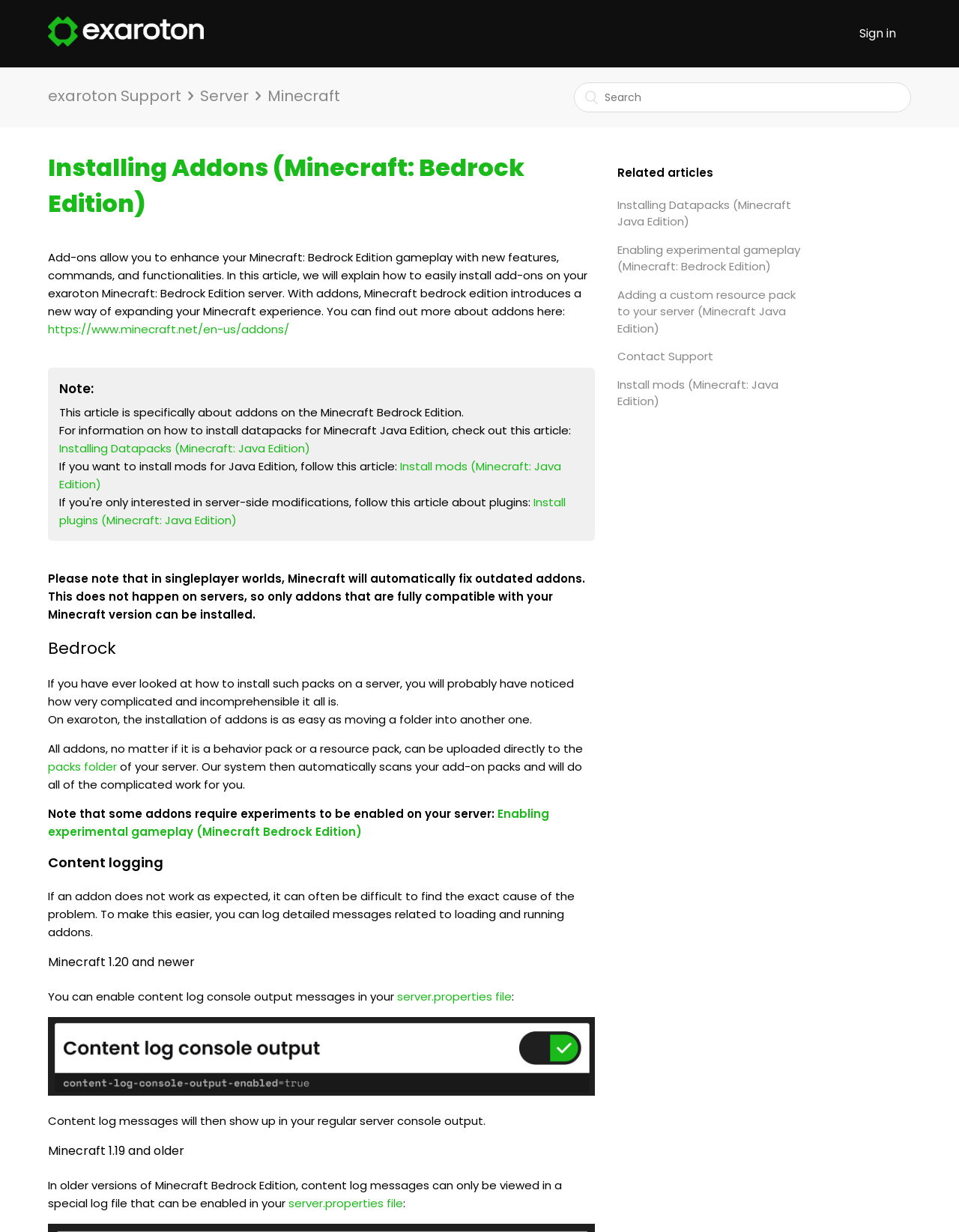Respond with a single word or phrase to the following question: What is the purpose of add-ons in Minecraft?

Enhance gameplay